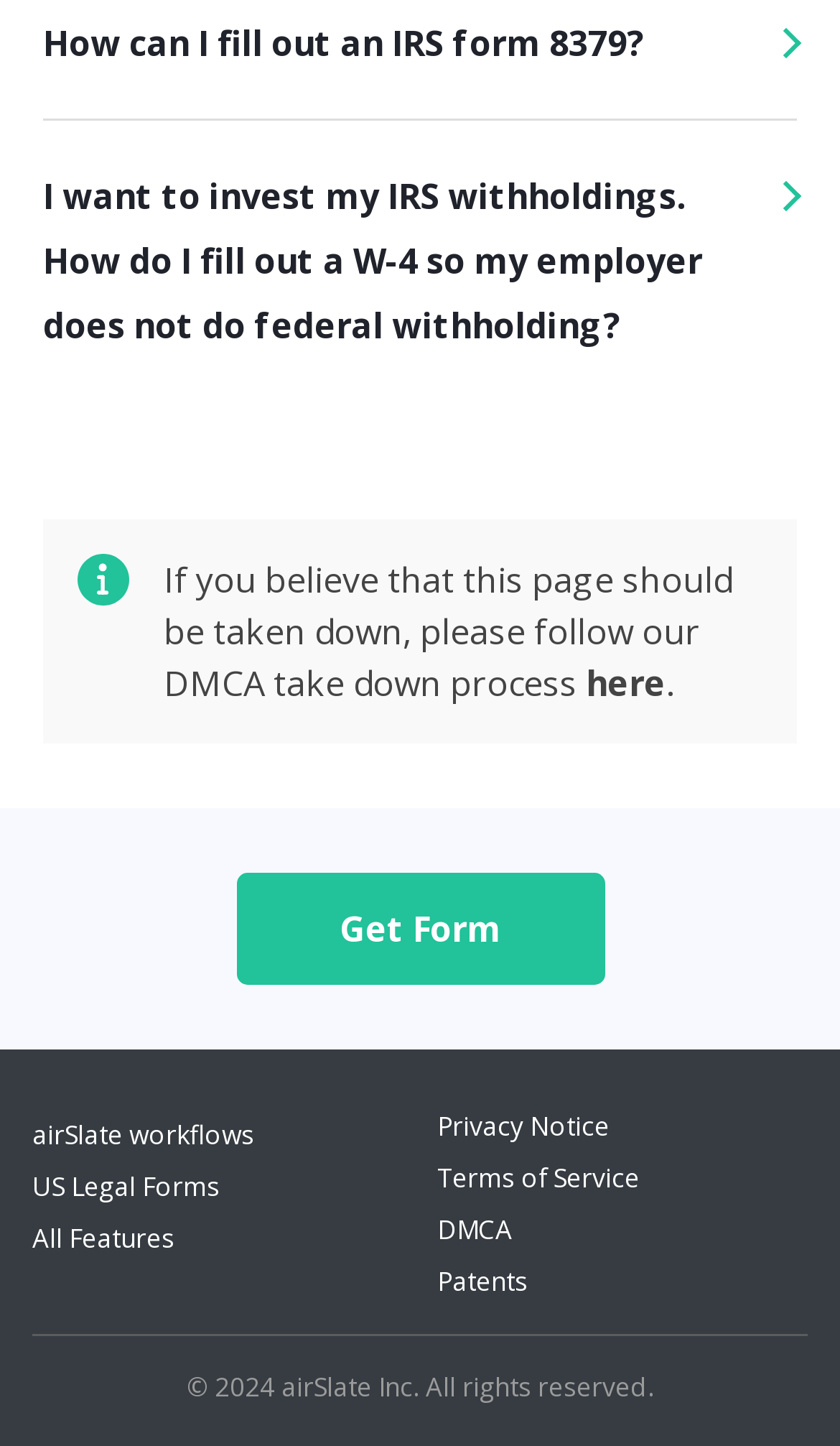Using the provided element description: "Terms of Service", determine the bounding box coordinates of the corresponding UI element in the screenshot.

[0.521, 0.802, 0.762, 0.828]